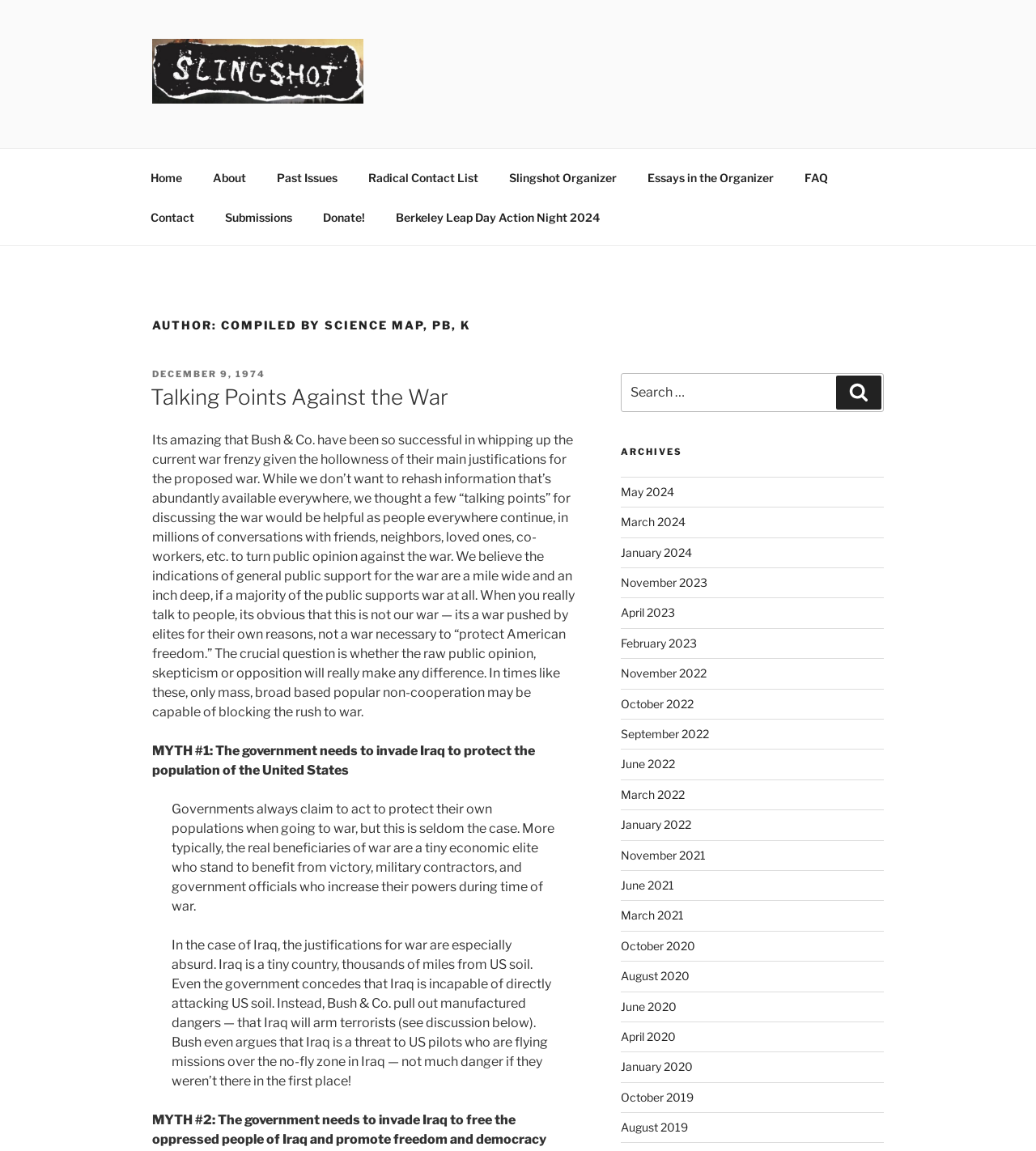Please give the bounding box coordinates of the area that should be clicked to fulfill the following instruction: "Read the 'ARCHIVES' section". The coordinates should be in the format of four float numbers from 0 to 1, i.e., [left, top, right, bottom].

[0.599, 0.388, 0.853, 0.399]